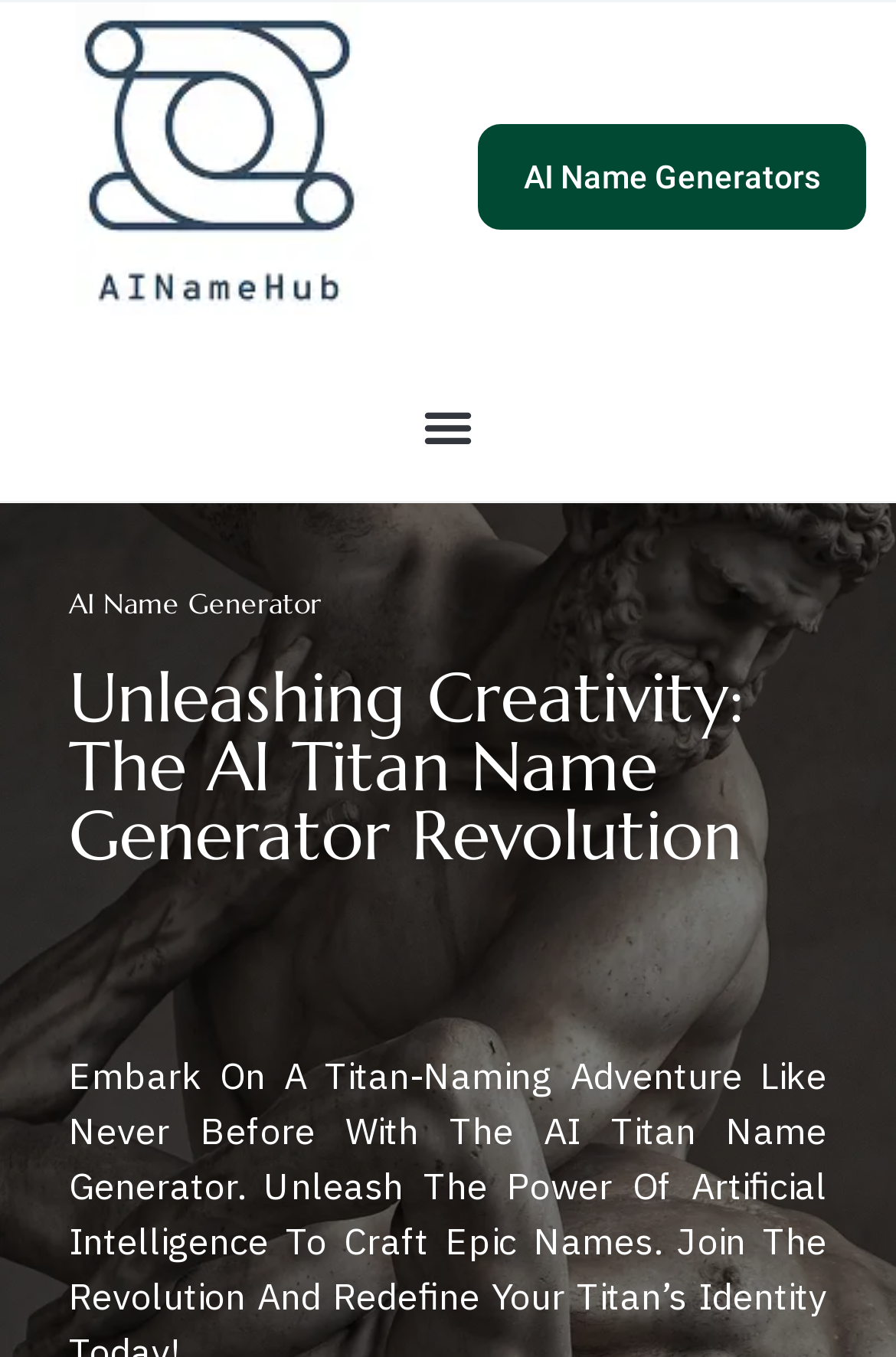Bounding box coordinates are to be given in the format (top-left x, top-left y, bottom-right x, bottom-right y). All values must be floating point numbers between 0 and 1. Provide the bounding box coordinate for the UI element described as: See All

None